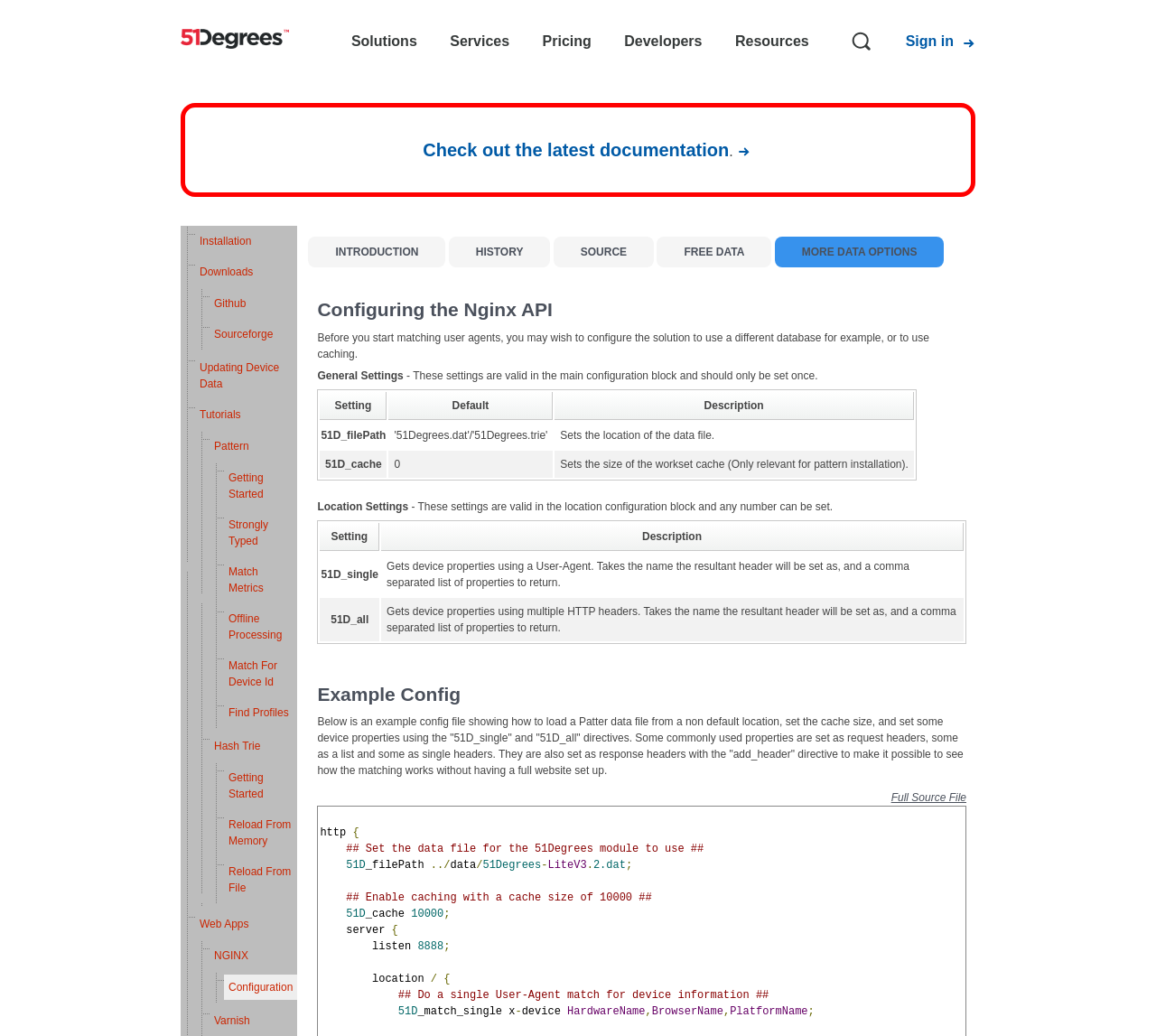What is the default data file path?
Utilize the image to construct a detailed and well-explained answer.

This answer can be found in the table under the 'General Settings' section, where the '51D_filePath' setting has a default value of '51Degrees.dat/51Degrees.trie'.